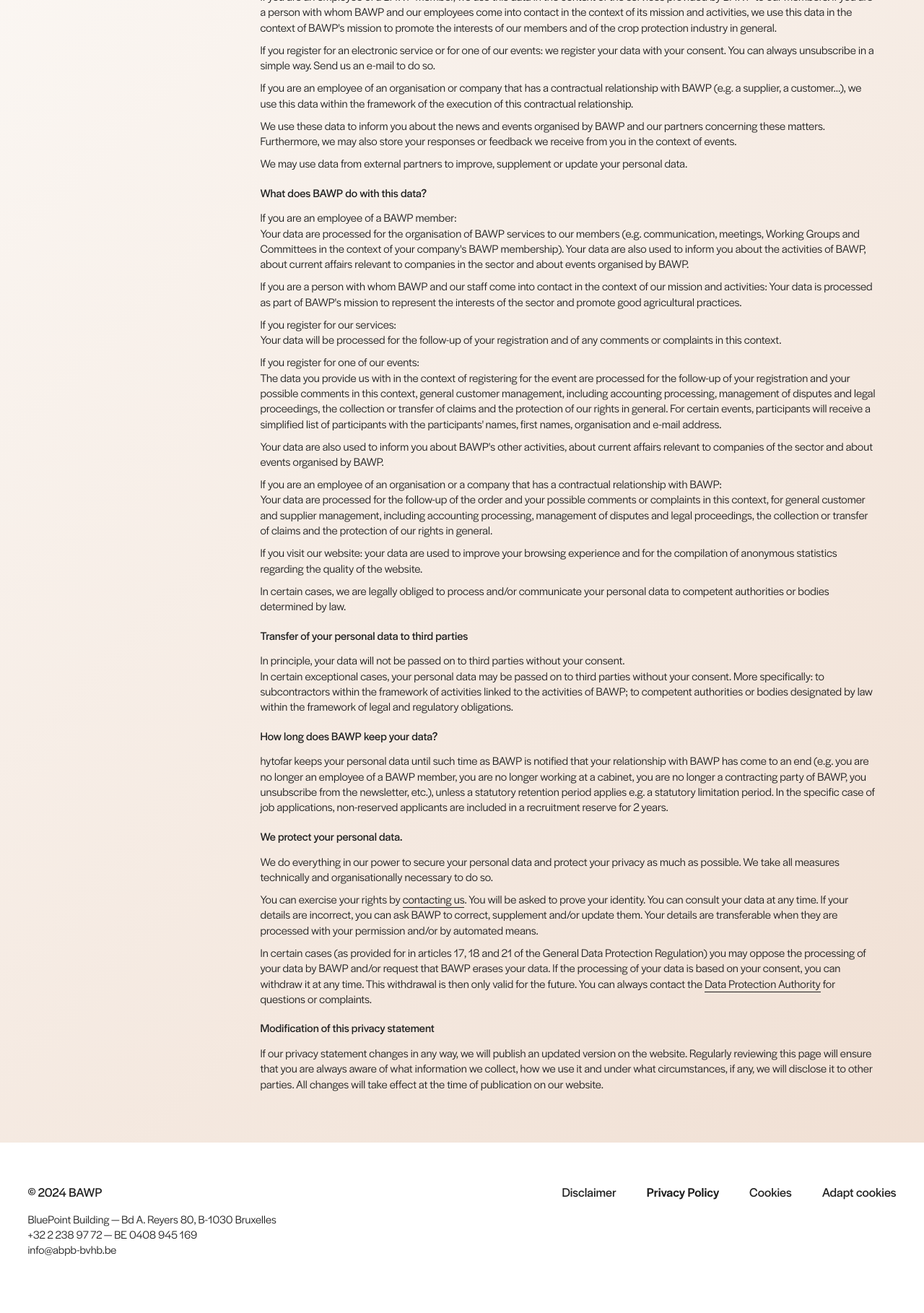Based on the provided description, "Disclaimer", find the bounding box of the corresponding UI element in the screenshot.

[0.608, 0.901, 0.667, 0.958]